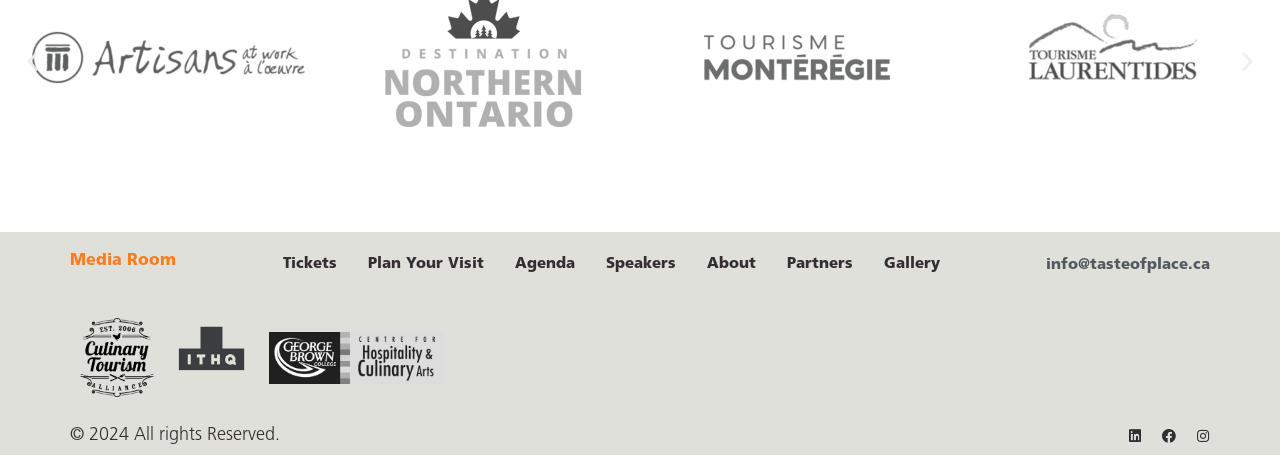Using the provided description parent_node: Email * aria-describedby="email-notes" name="email", find the bounding box coordinates for the UI element. Provide the coordinates in (top-left x, top-left y, bottom-right x, bottom-right y) format, ensuring all values are between 0 and 1.

None